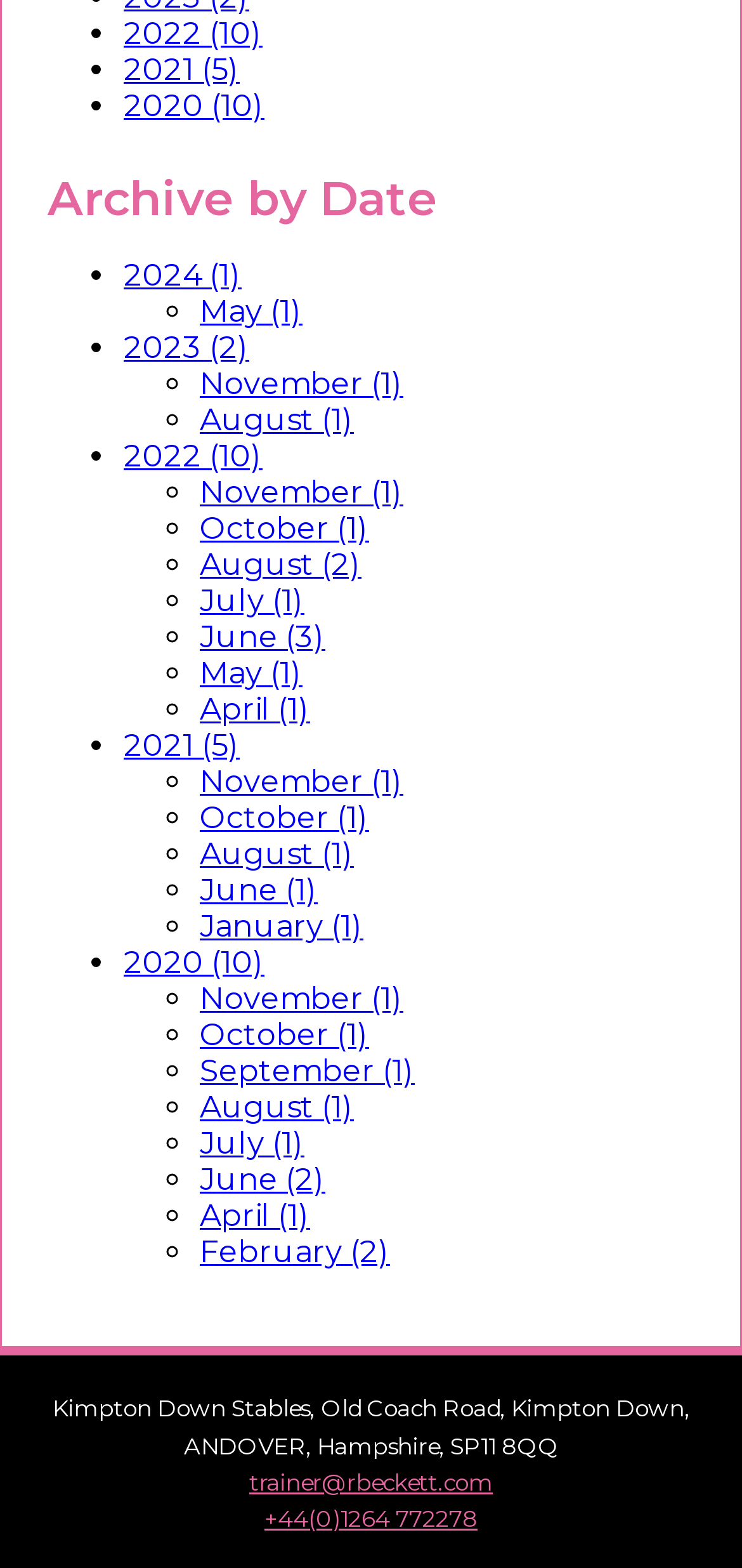How many years are listed?
Deliver a detailed and extensive answer to the question.

I counted the number of links with year numbers, which are 2022, 2021, 2020, 2023, and 2024. There are 5 years listed.